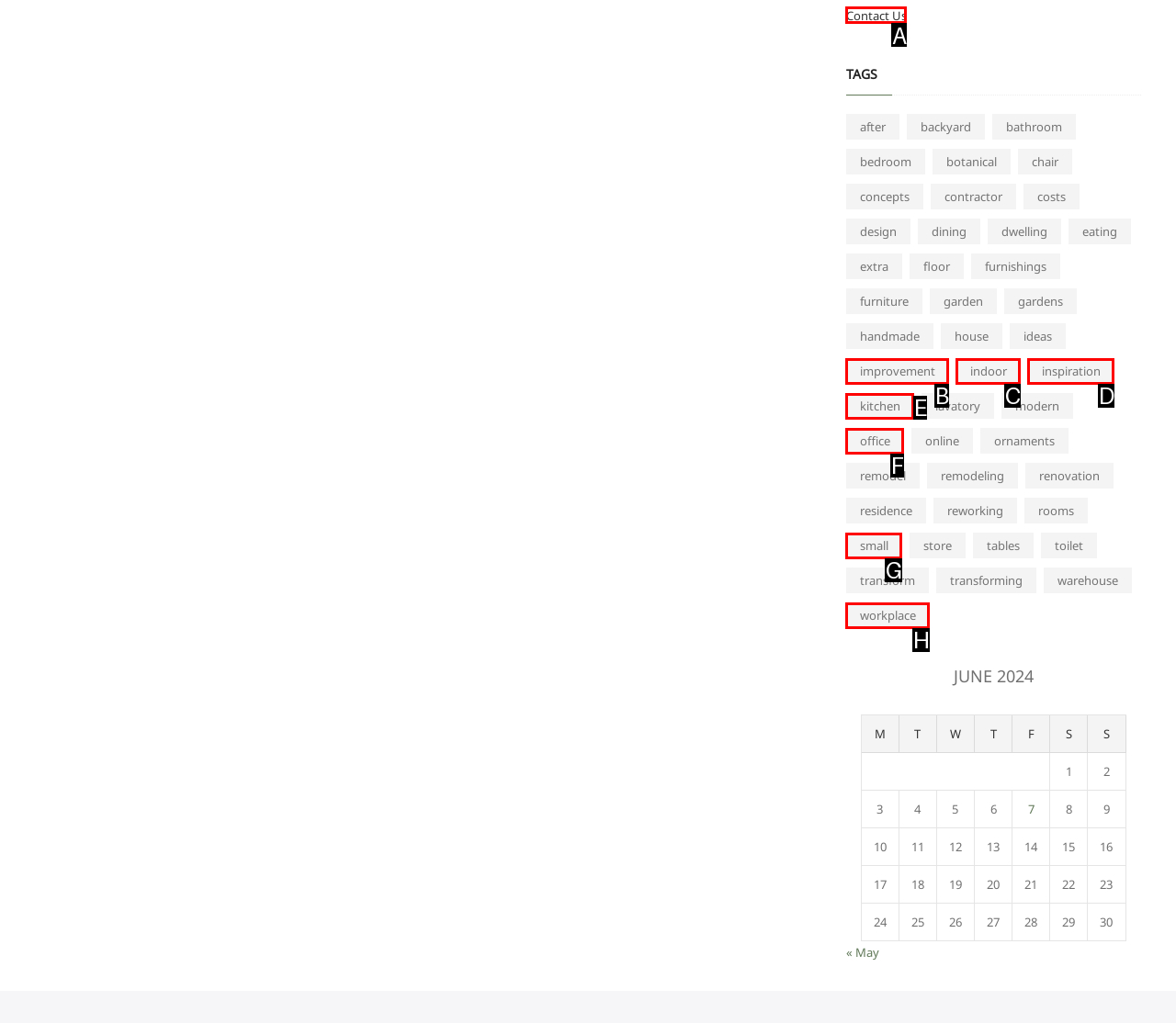Out of the given choices, which letter corresponds to the UI element required to Click on 'Contact Us'? Answer with the letter.

A